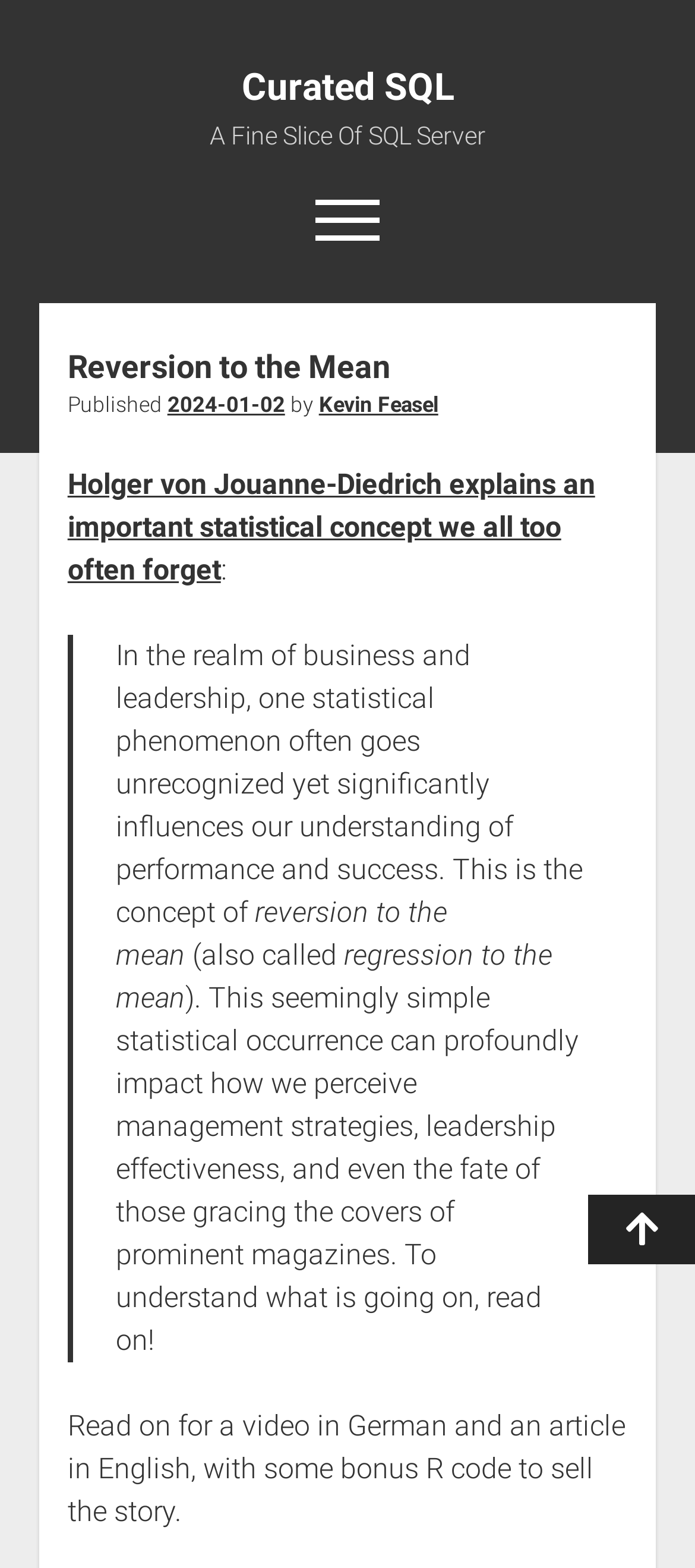Provide a one-word or short-phrase answer to the question:
What is the icon on the button?

